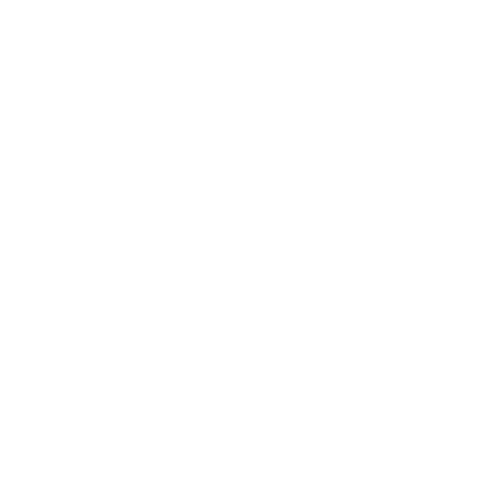Review the image closely and give a comprehensive answer to the question: What is the primary benefit of minimizing heat-affected areas?

According to the caption, the machine is engineered to minimize heat-affected areas, which effectively prevents damage to sensitive materials during the marking process. This implies that the primary benefit of minimizing heat-affected areas is to prevent damage to the materials being marked.